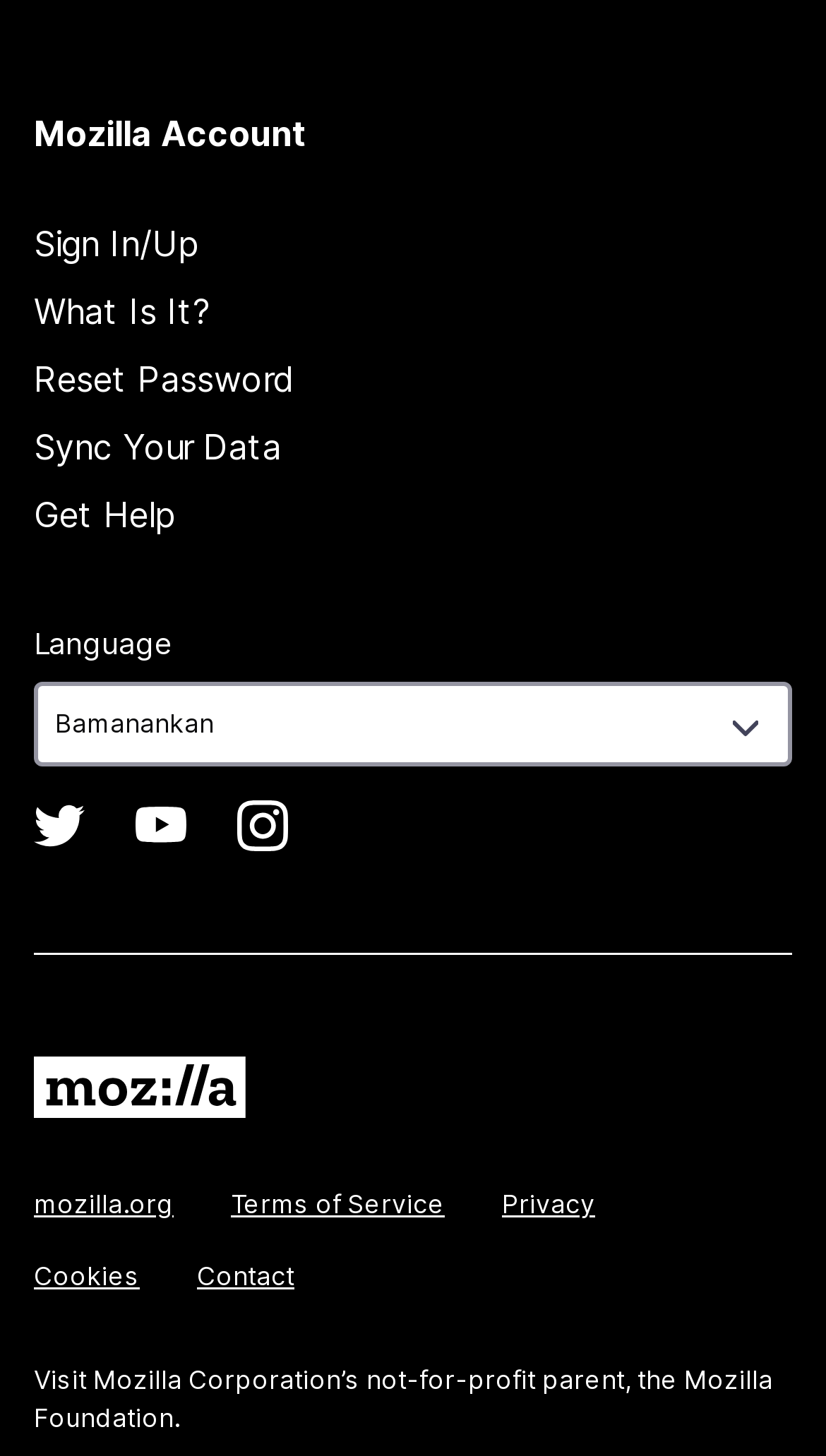What is the organization behind Mozilla?
Look at the image and respond with a single word or a short phrase.

Mozilla Foundation